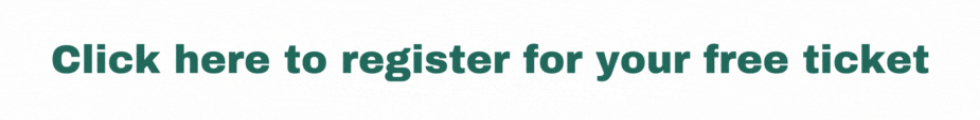What is the likely purpose of the call-to-action message?
Provide an in-depth answer to the question, covering all aspects.

The caption suggests that the call-to-action message is part of an event promotion, aimed at drawing attention and facilitating easy registration for interested participants. This implies that the likely purpose of the message is to encourage viewers to register for the event.